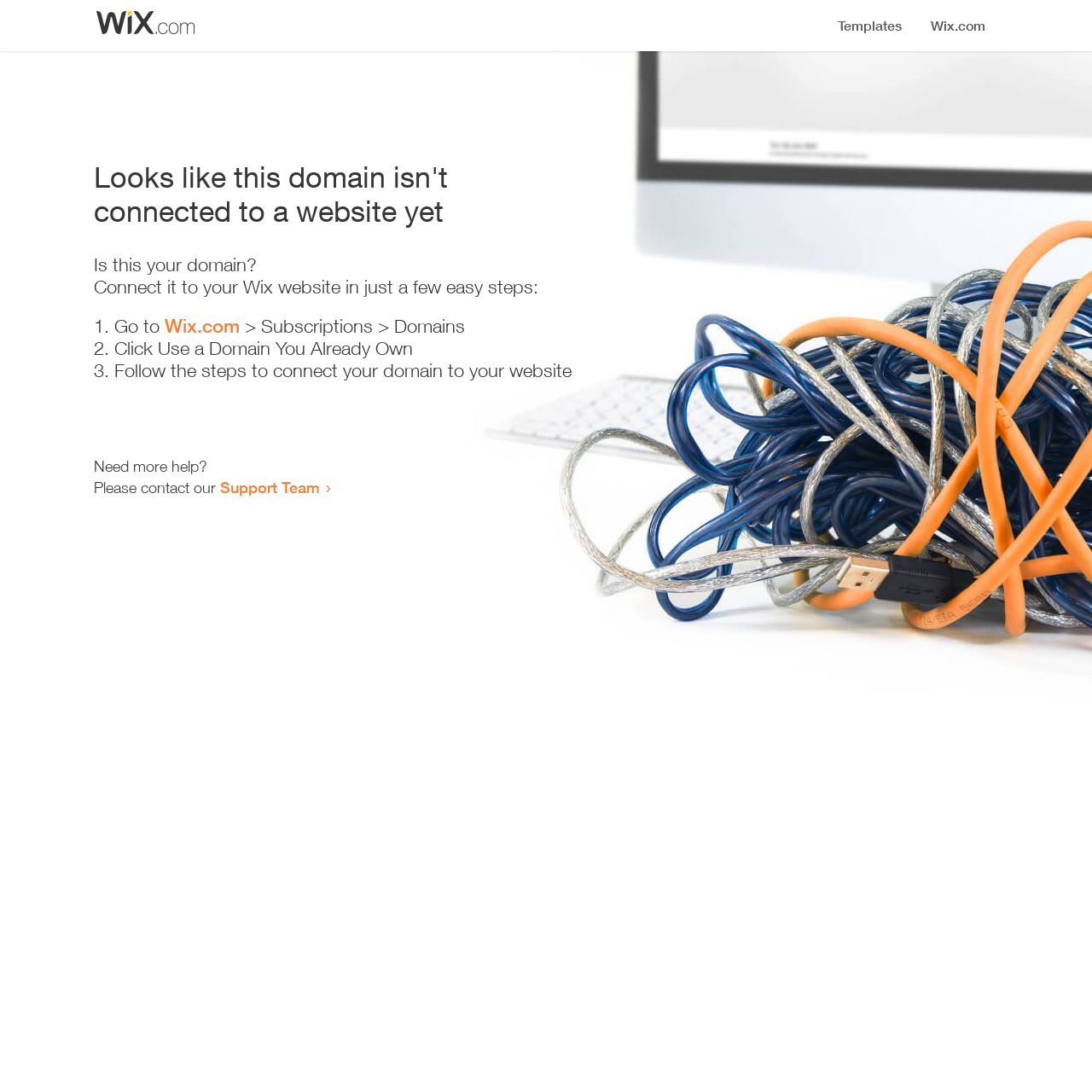How many steps are required to connect the domain?
Answer the question with a single word or phrase by looking at the picture.

3